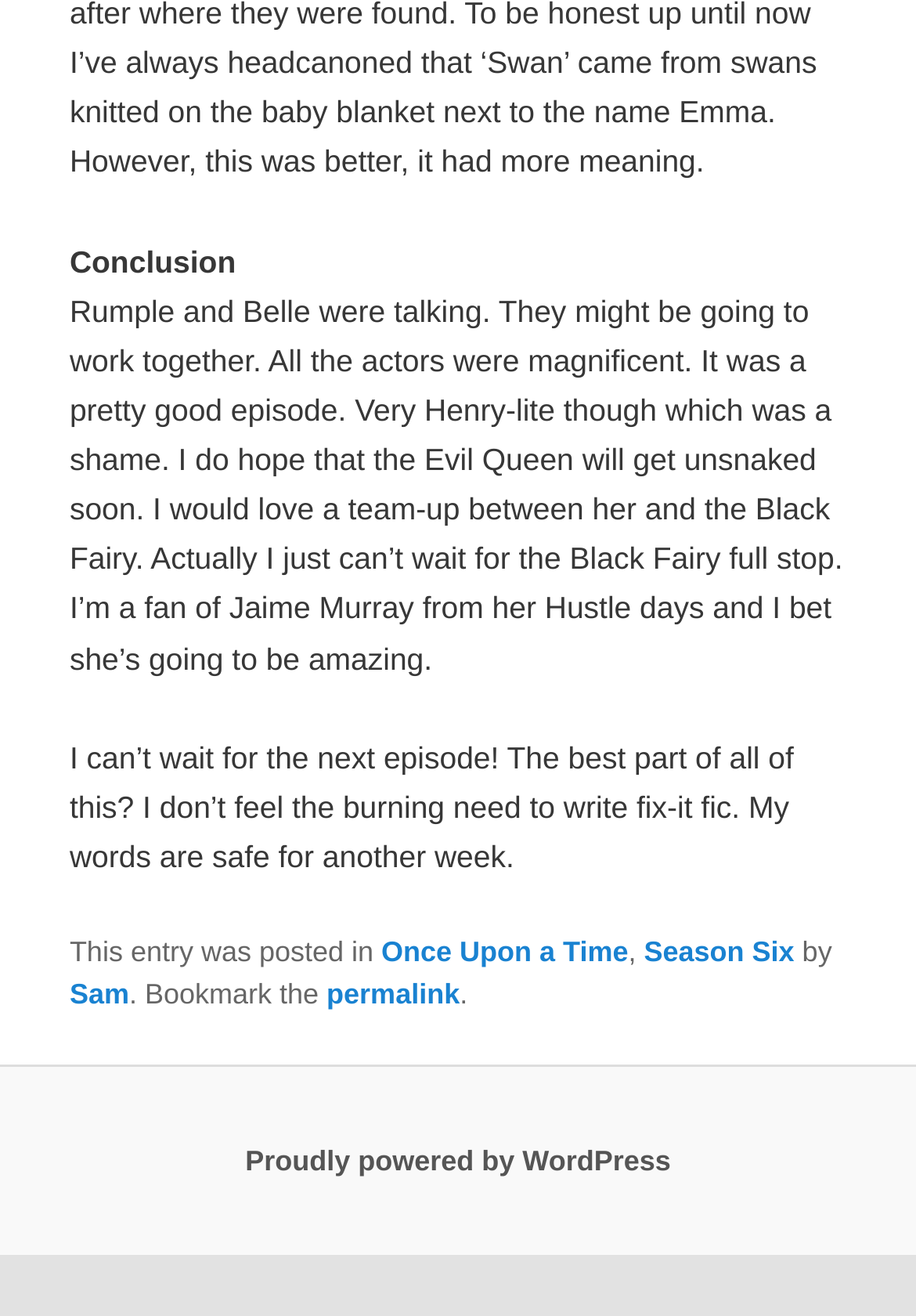Who wrote the latest article?
Answer the question with just one word or phrase using the image.

Sam